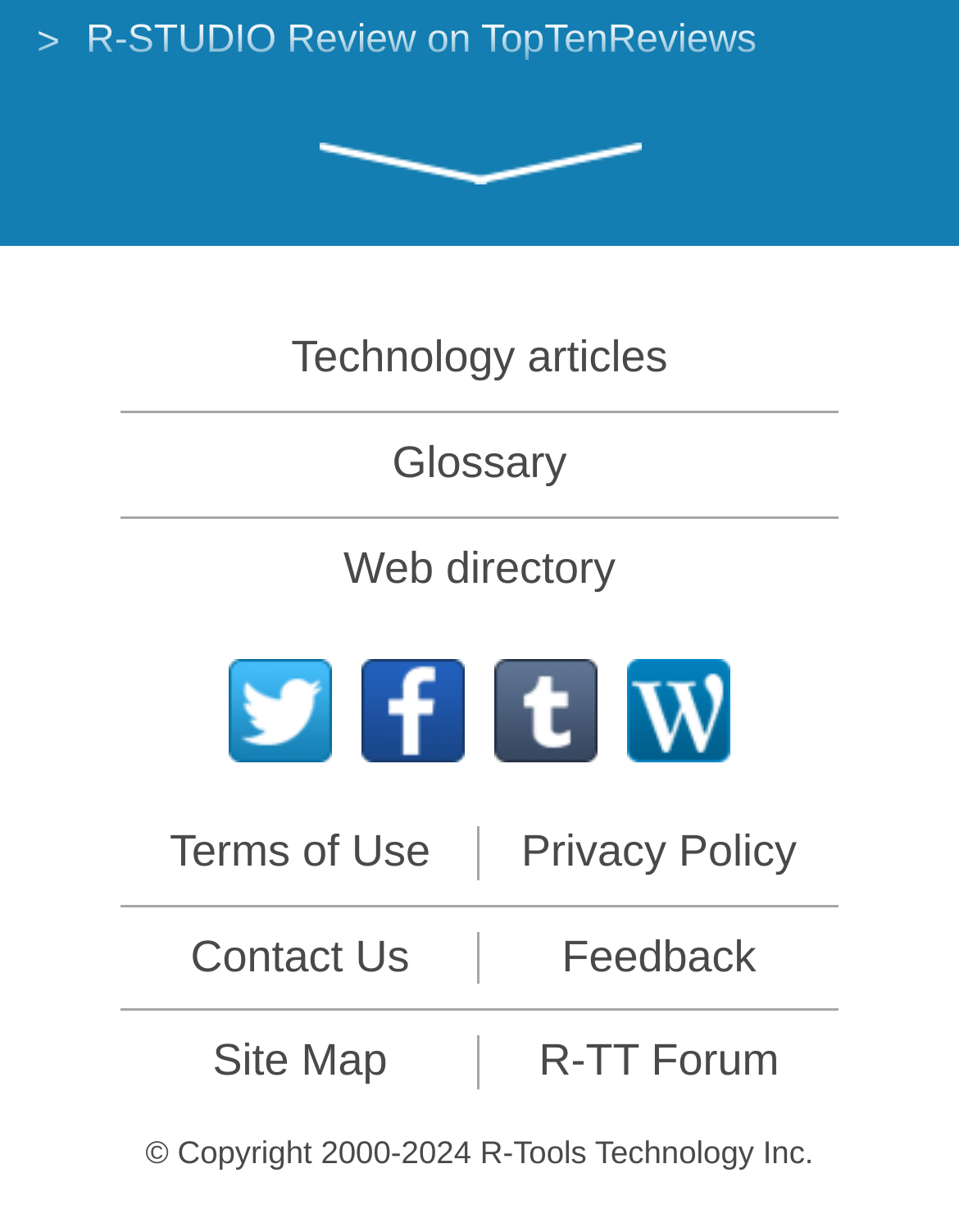Please identify the bounding box coordinates of the element I need to click to follow this instruction: "Read R-STUDIO Review on TopTenReviews".

[0.09, 0.016, 0.789, 0.05]